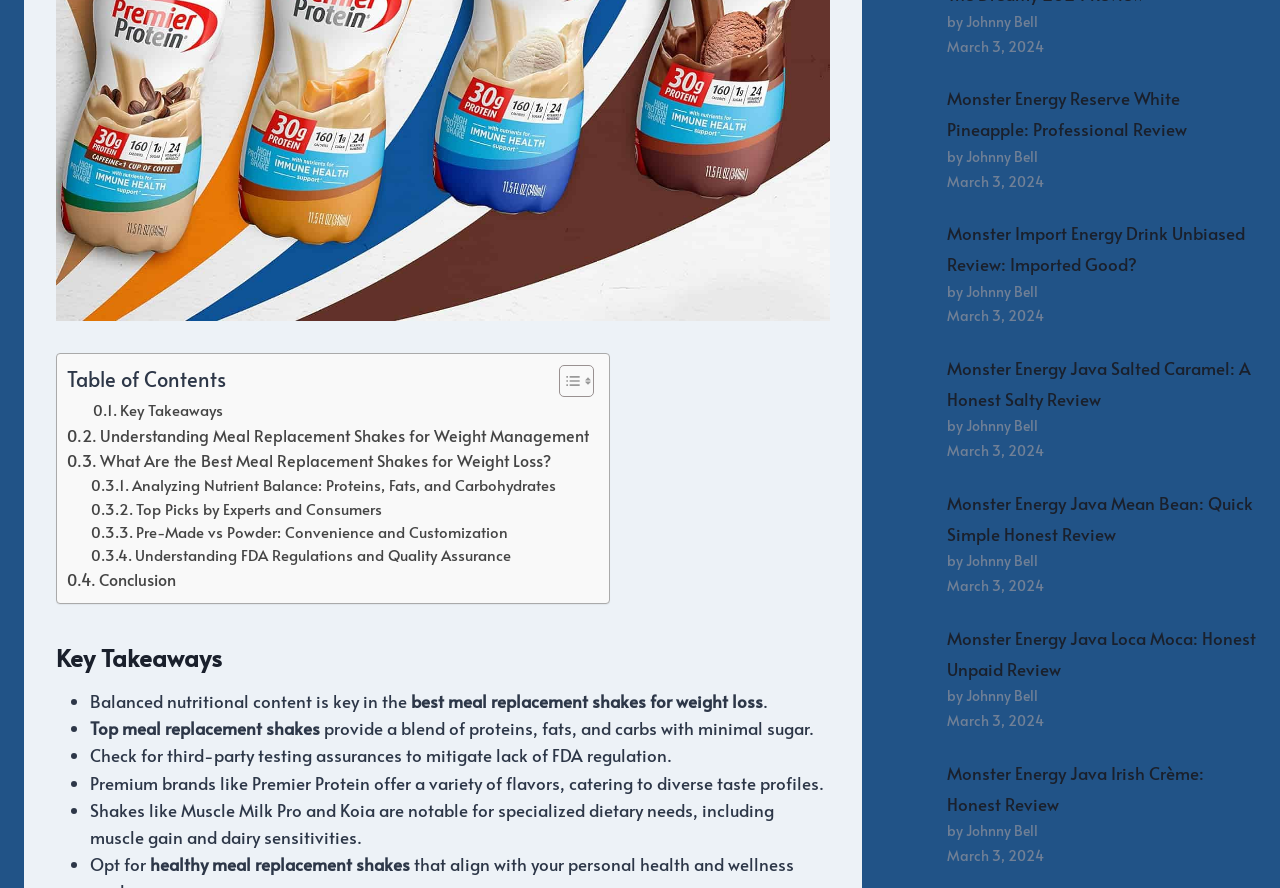Locate the bounding box coordinates of the region to be clicked to comply with the following instruction: "Click Monster Energy Reserve White Pineapple: Professional Review". The coordinates must be four float numbers between 0 and 1, in the form [left, top, right, bottom].

[0.739, 0.097, 0.927, 0.159]